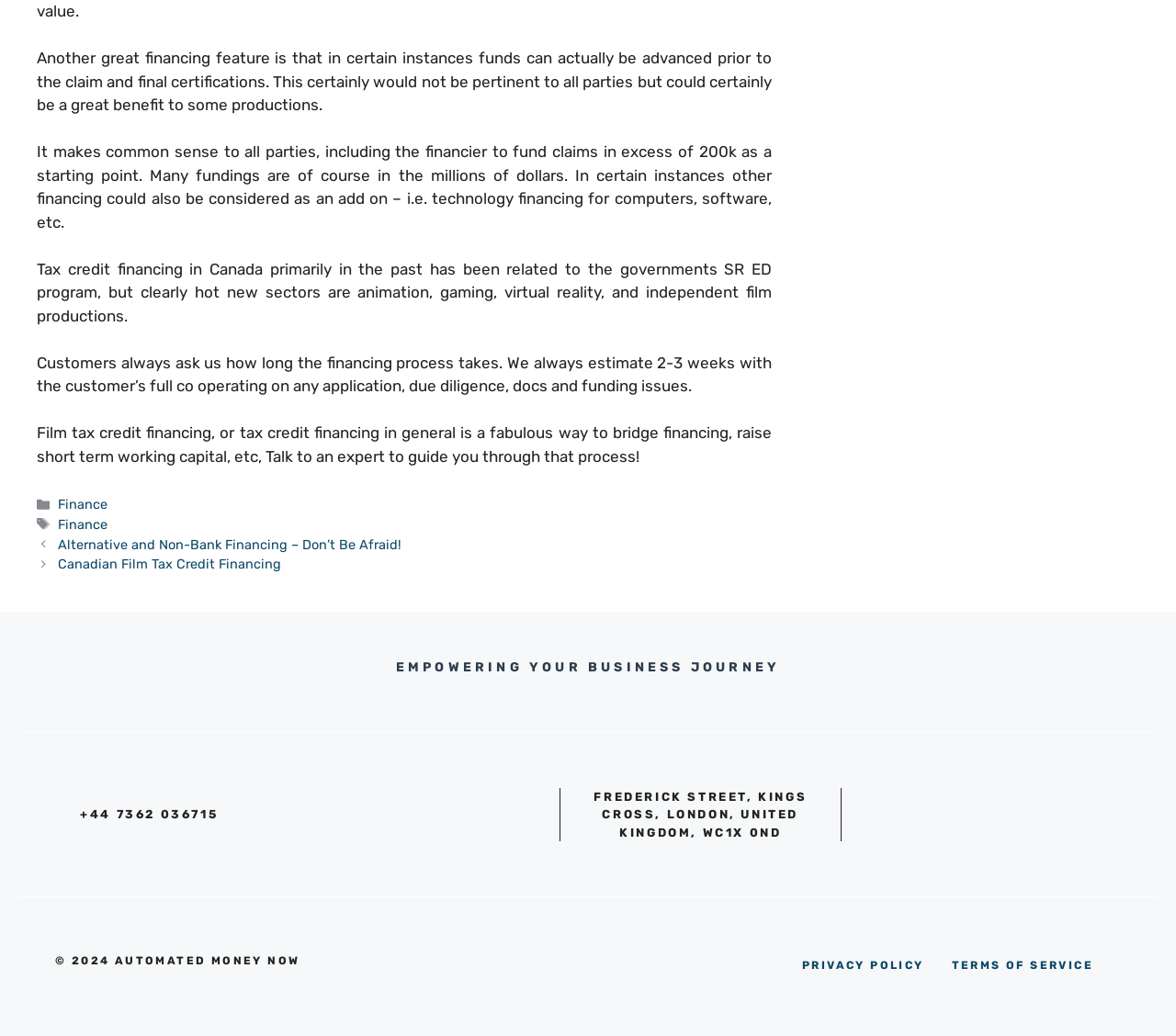Please answer the following question using a single word or phrase: 
What is the estimated time for the financing process?

2-3 weeks